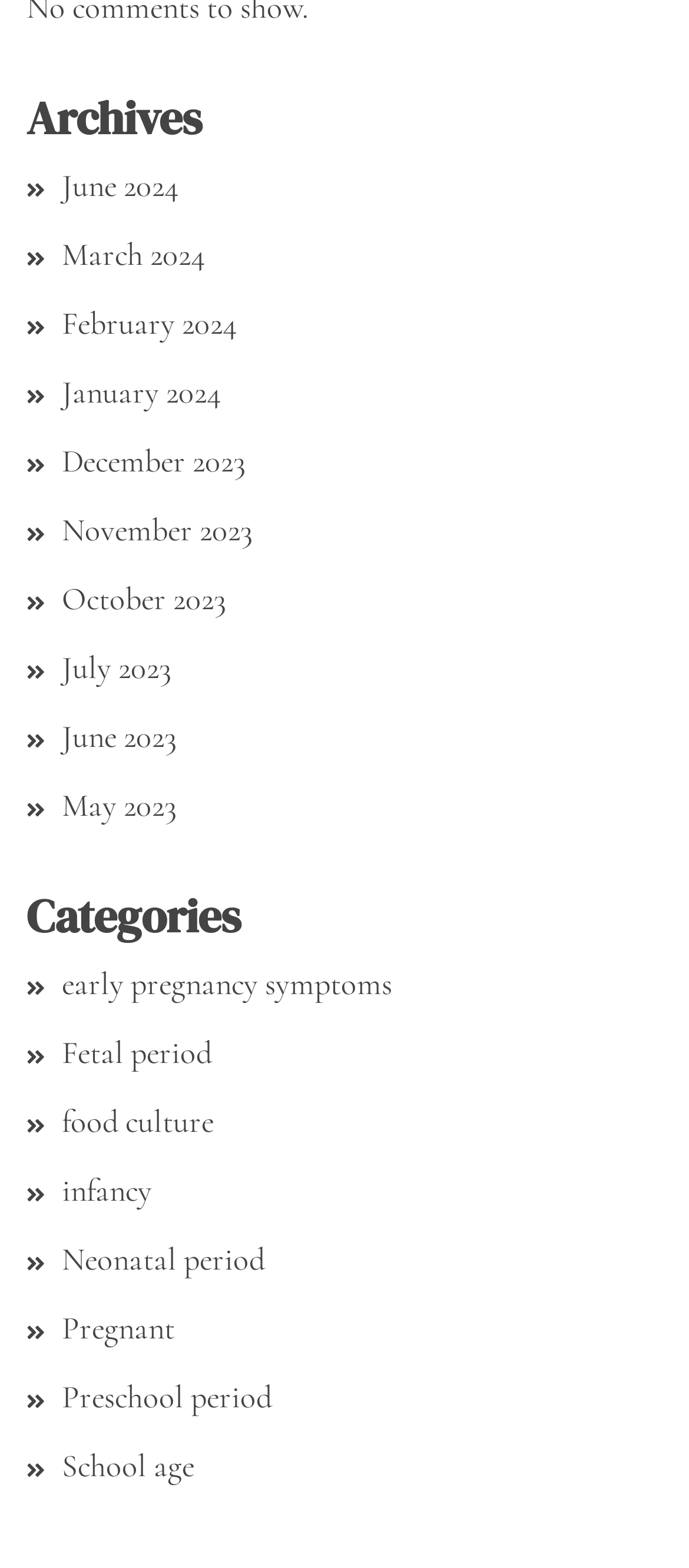Identify the bounding box coordinates necessary to click and complete the given instruction: "view archives for June 2024".

[0.09, 0.106, 0.259, 0.13]